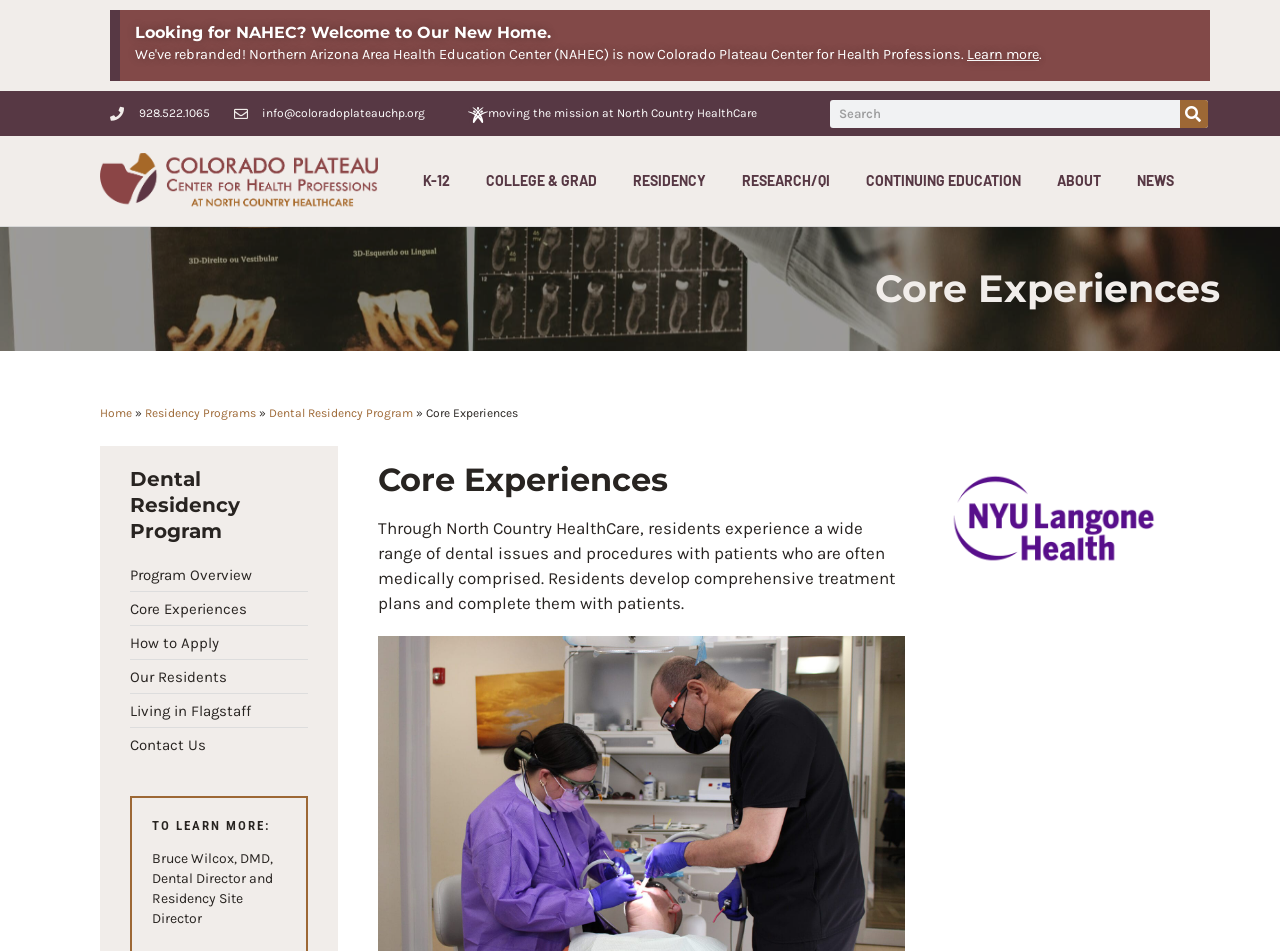Locate the UI element that matches the description Dental Residency Program in the webpage screenshot. Return the bounding box coordinates in the format (top-left x, top-left y, bottom-right x, bottom-right y), with values ranging from 0 to 1.

[0.21, 0.427, 0.323, 0.442]